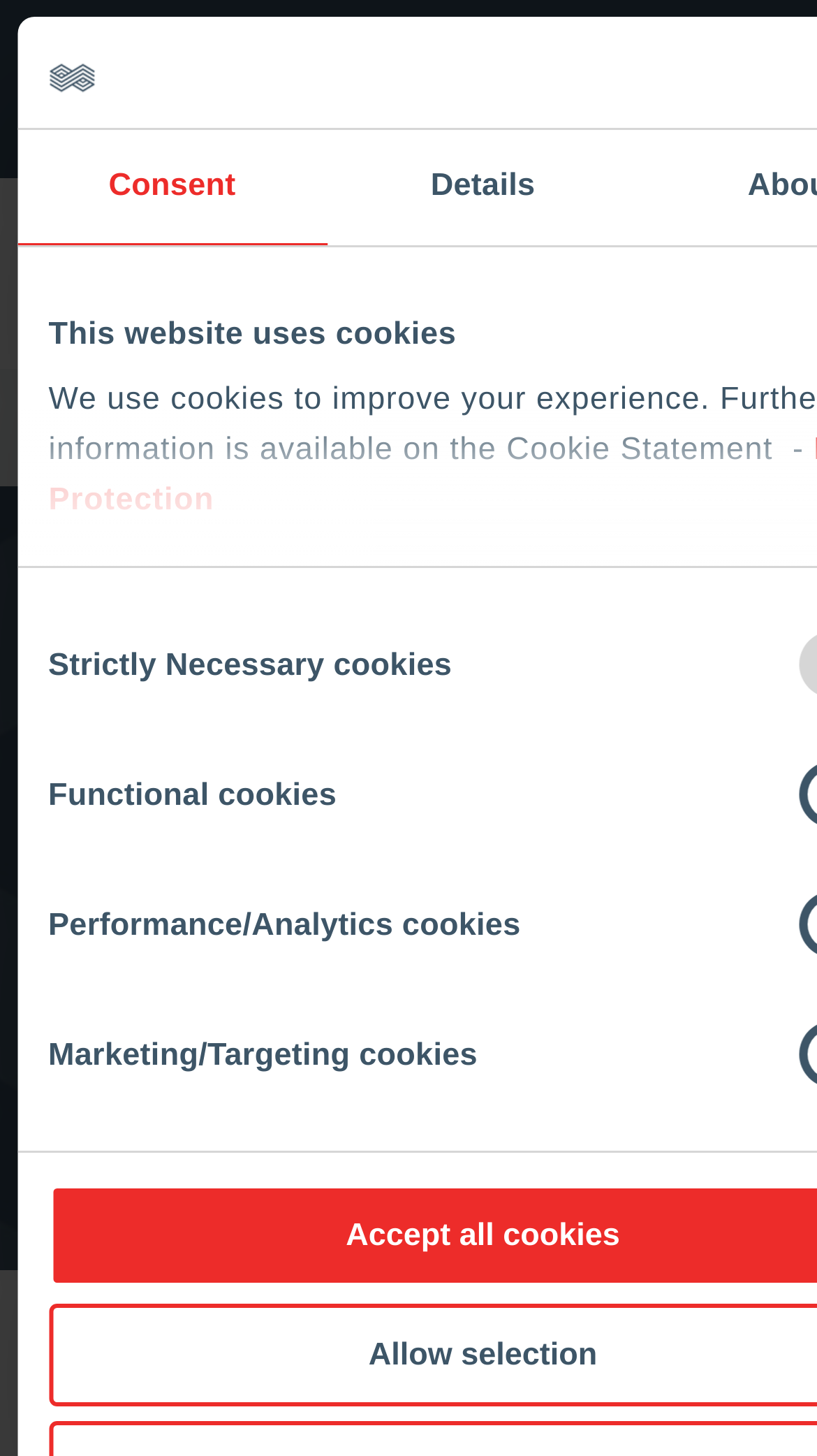Locate the bounding box coordinates of the element's region that should be clicked to carry out the following instruction: "View company secretary announcement". The coordinates need to be four float numbers between 0 and 1, i.e., [left, top, right, bottom].

[0.077, 0.513, 0.923, 0.619]